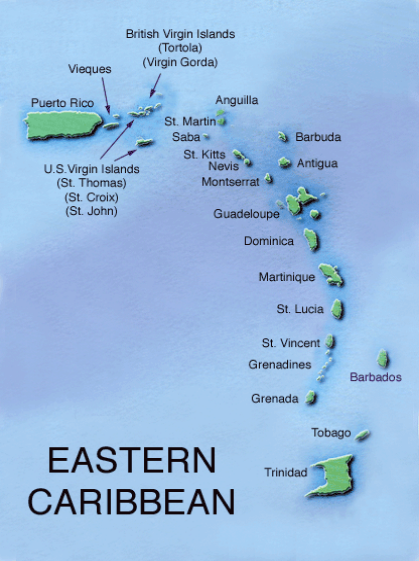What islands are located in the southern part of the region?
Provide an in-depth and detailed explanation in response to the question.

The southern part of the region, as indicated on the map, features the islands of Martinique, St. Lucia, and St. Vincent, which are part of the Eastern Caribbean.